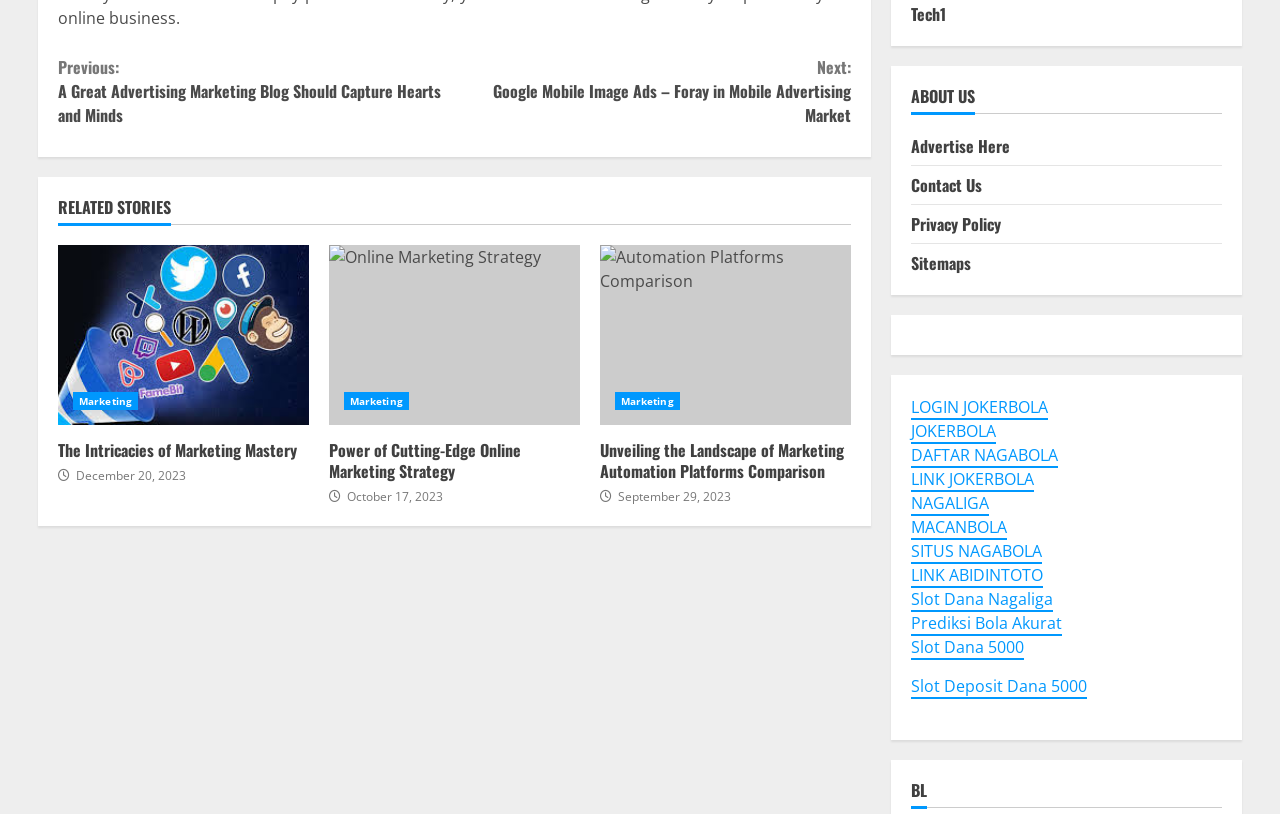Determine the bounding box coordinates of the clickable area required to perform the following instruction: "Click on 'LOGIN JOKERBOLA'". The coordinates should be represented as four float numbers between 0 and 1: [left, top, right, bottom].

[0.712, 0.486, 0.819, 0.516]